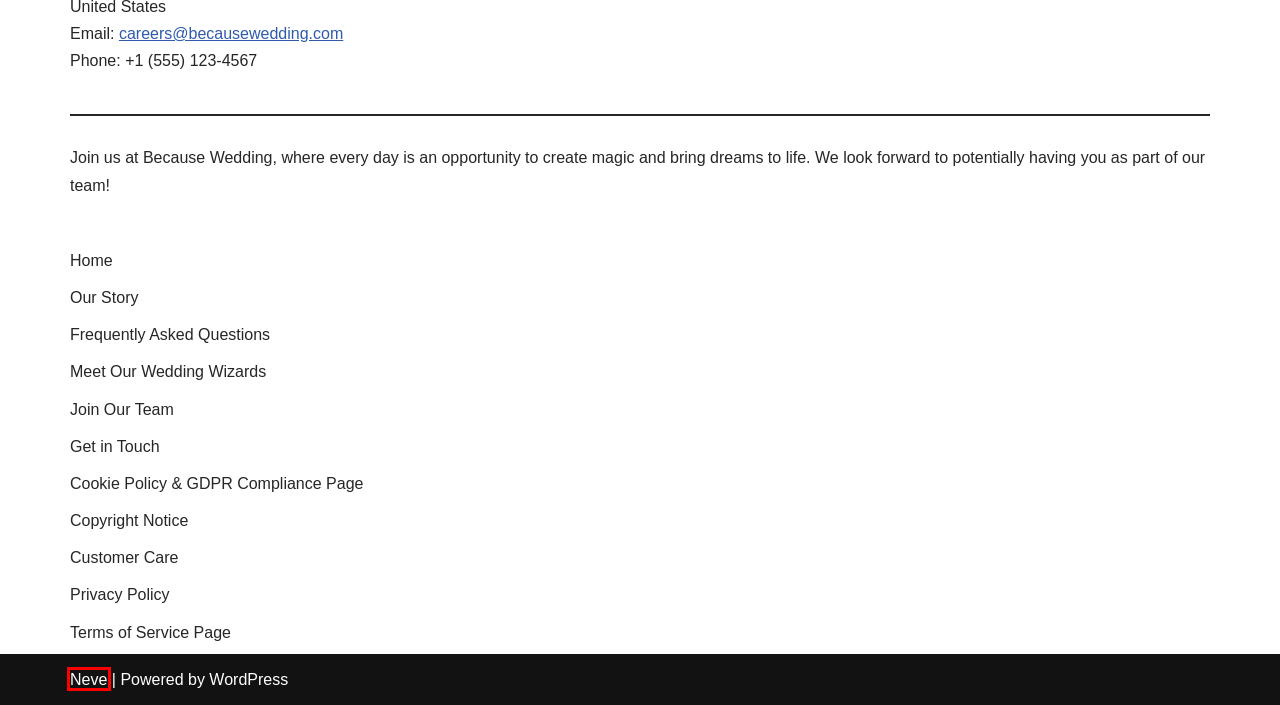You have a screenshot of a webpage with a red rectangle bounding box around a UI element. Choose the best description that matches the new page after clicking the element within the bounding box. The candidate descriptions are:
A. Meet Our Wedding Wizards – Best Destination Wedding Locations
B. Our Story – Best Destination Wedding Locations
C. Cookie Policy & GDPR Compliance Page – Best Destination Wedding Locations
D. Neve - Fast & Lightweight WordPress Theme Ideal for Any Website
E. Terms of Service Page – Best Destination Wedding Locations
F. Customer Care – Best Destination Wedding Locations
G. Privacy Policy – Best Destination Wedding Locations
H. Copyright Notice – Best Destination Wedding Locations

D